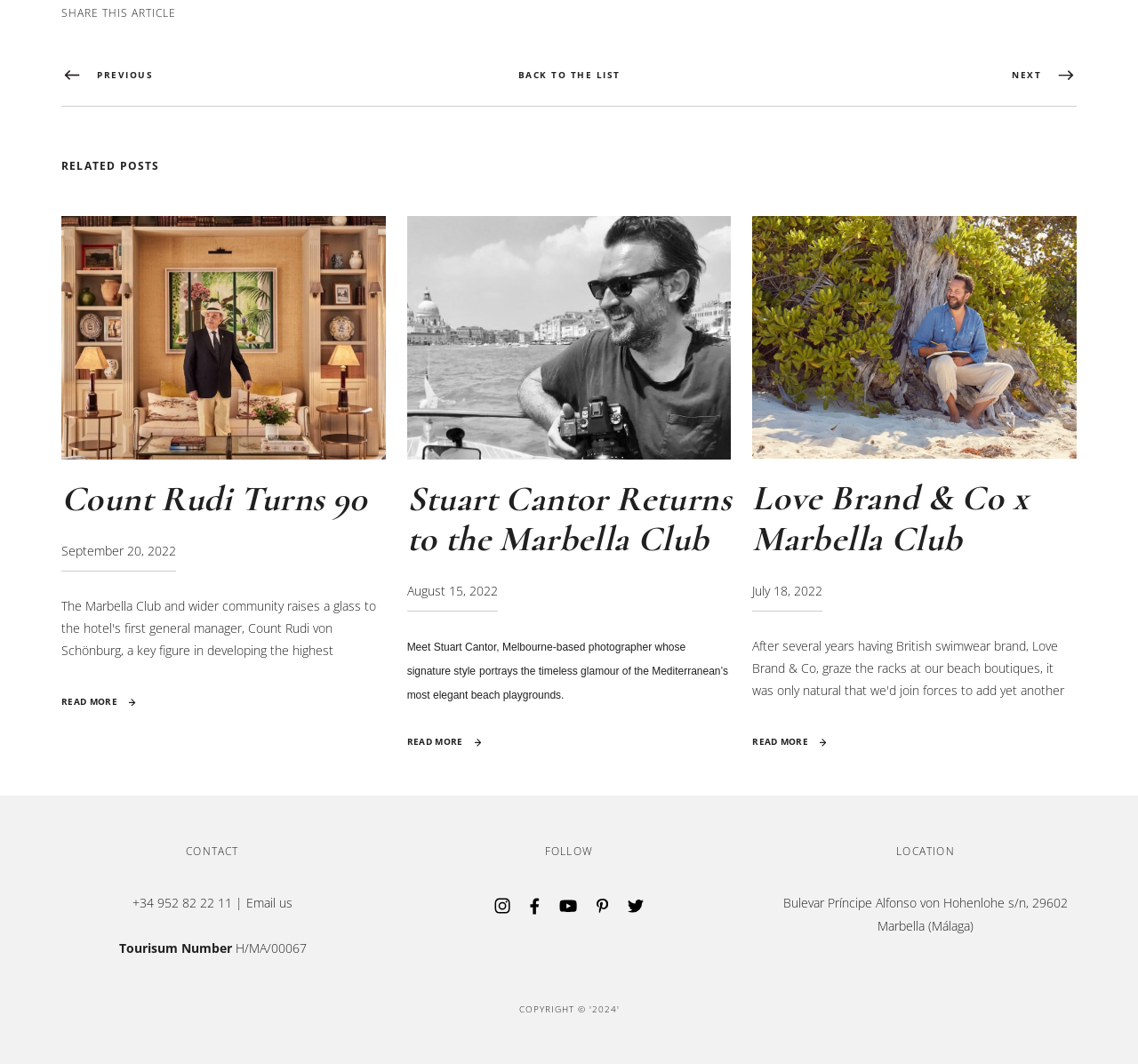Identify the coordinates of the bounding box for the element that must be clicked to accomplish the instruction: "Click to call us".

[0.116, 0.841, 0.204, 0.857]